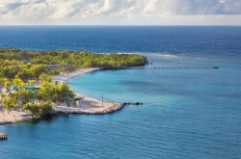What is the condition of the sky in the image?
Please ensure your answer to the question is detailed and covers all necessary aspects.

The caption describes the horizon as 'painted with soft clouds', suggesting that the sky in the image is clear with soft clouds, making it a perfect day for exploration or relaxation.